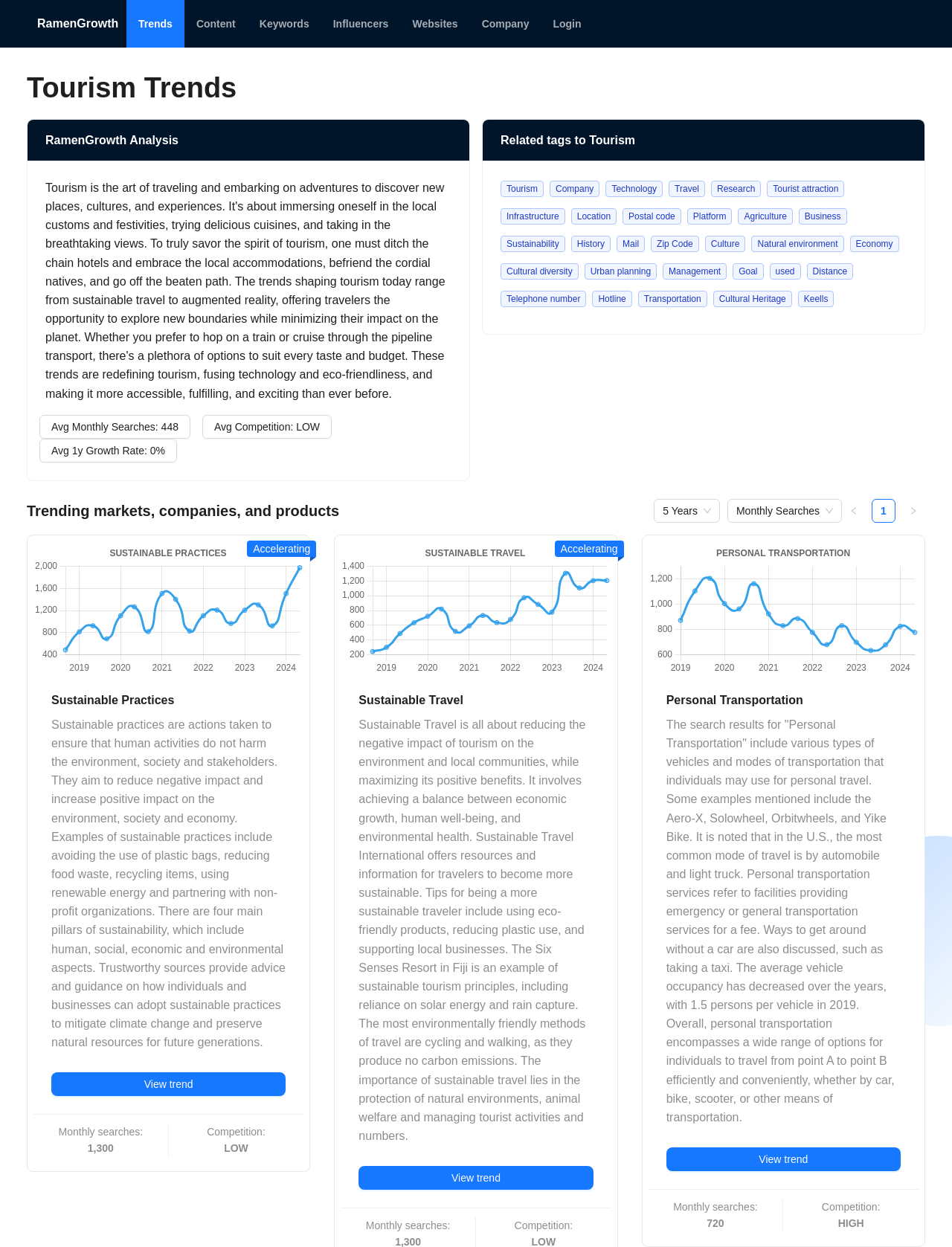Kindly determine the bounding box coordinates for the area that needs to be clicked to execute this instruction: "Select the '5 Years' option".

[0.696, 0.401, 0.747, 0.418]